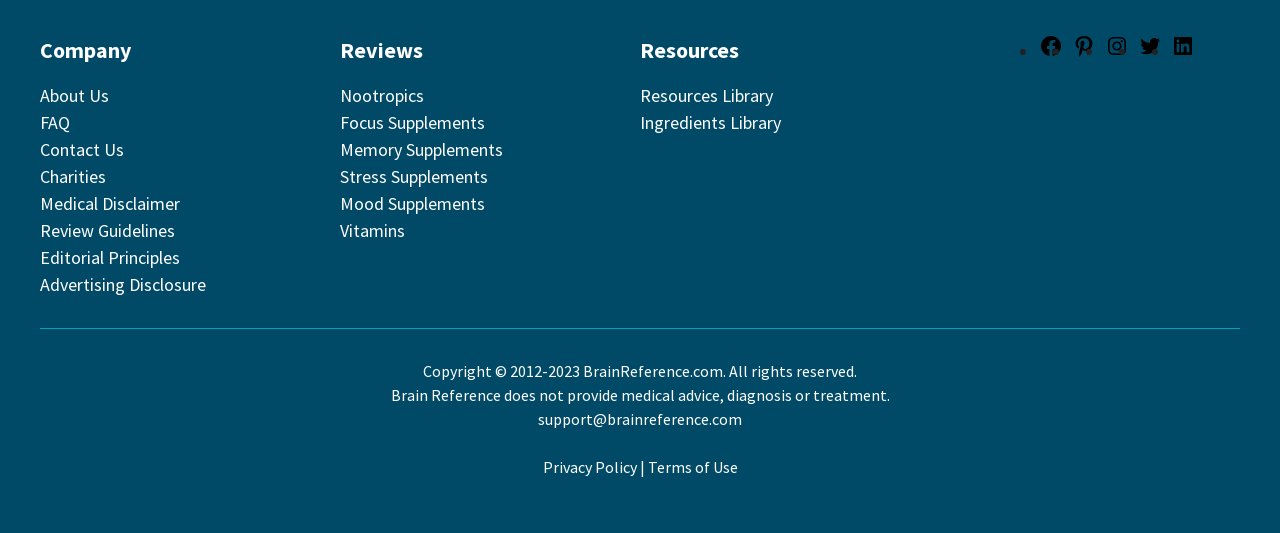Determine the bounding box coordinates of the element that should be clicked to execute the following command: "Read the Privacy Policy".

[0.424, 0.857, 0.497, 0.894]